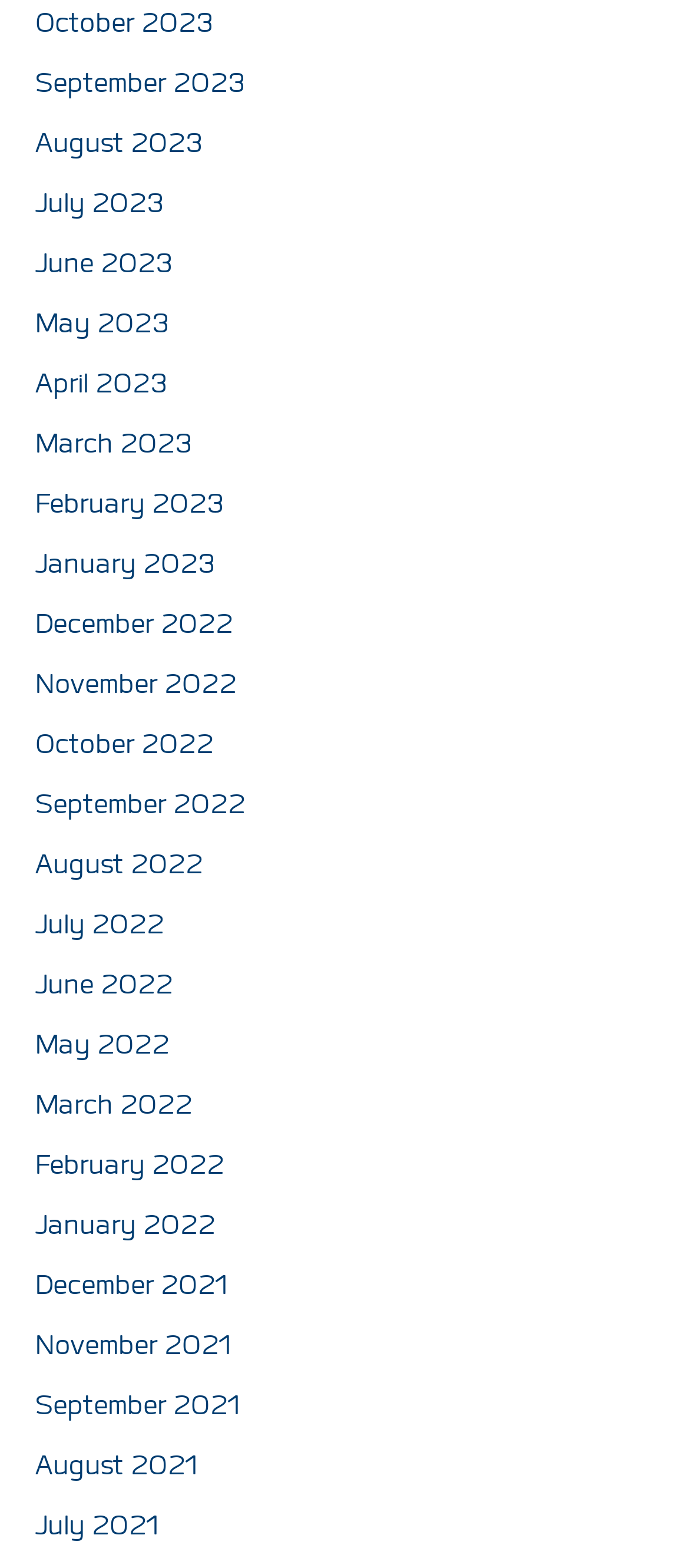What is the month listed above August 2022?
Please provide a comprehensive answer based on the visual information in the image.

By comparing the y1 and y2 coordinates of the links, I found that the link 'July 2022' has a smaller y1 and y2 value than 'August 2022', which means it is located above 'August 2022'.